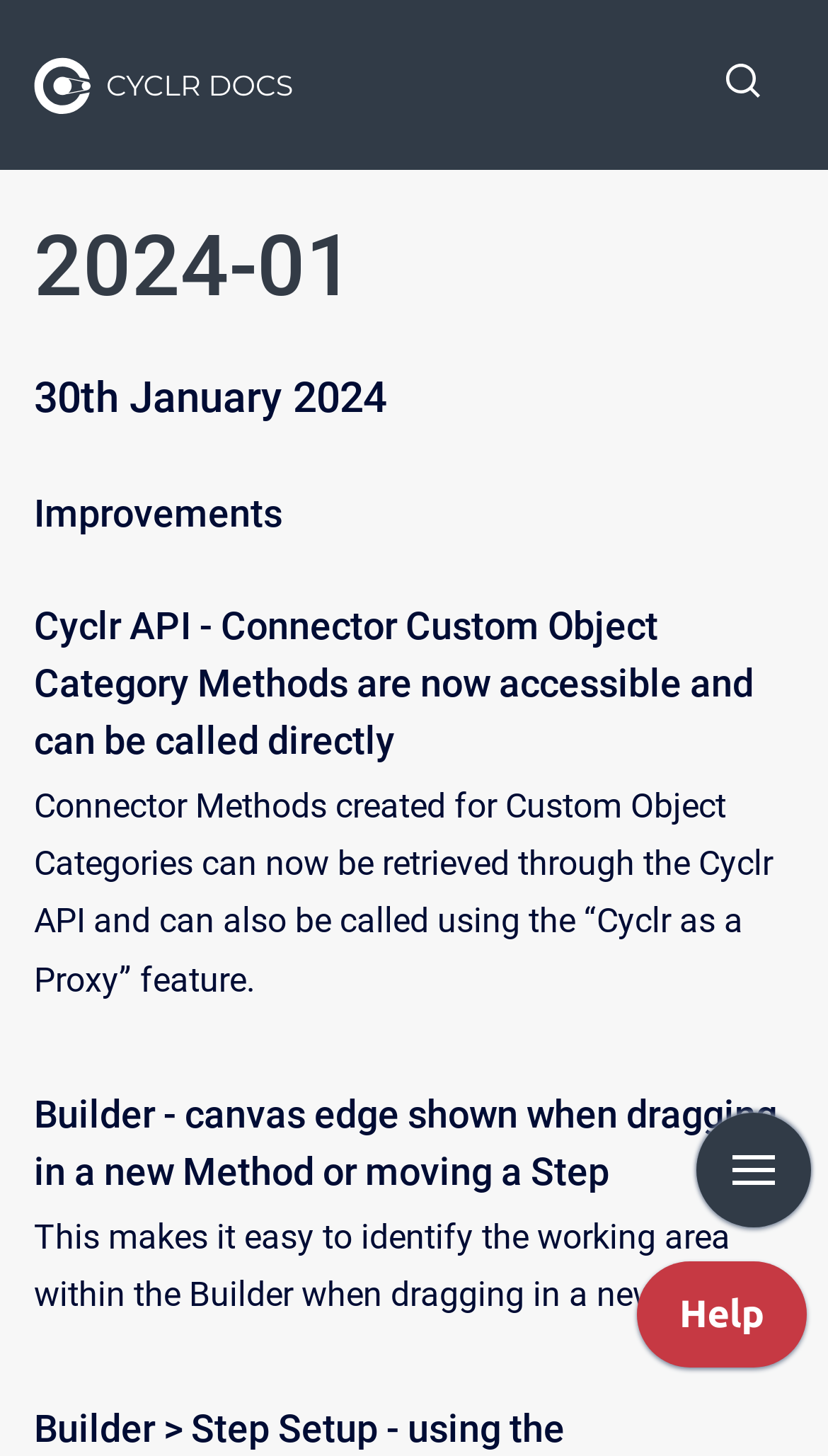What is the function of the 'Show search form' button?
Please use the image to provide a one-word or short phrase answer.

Displays search form